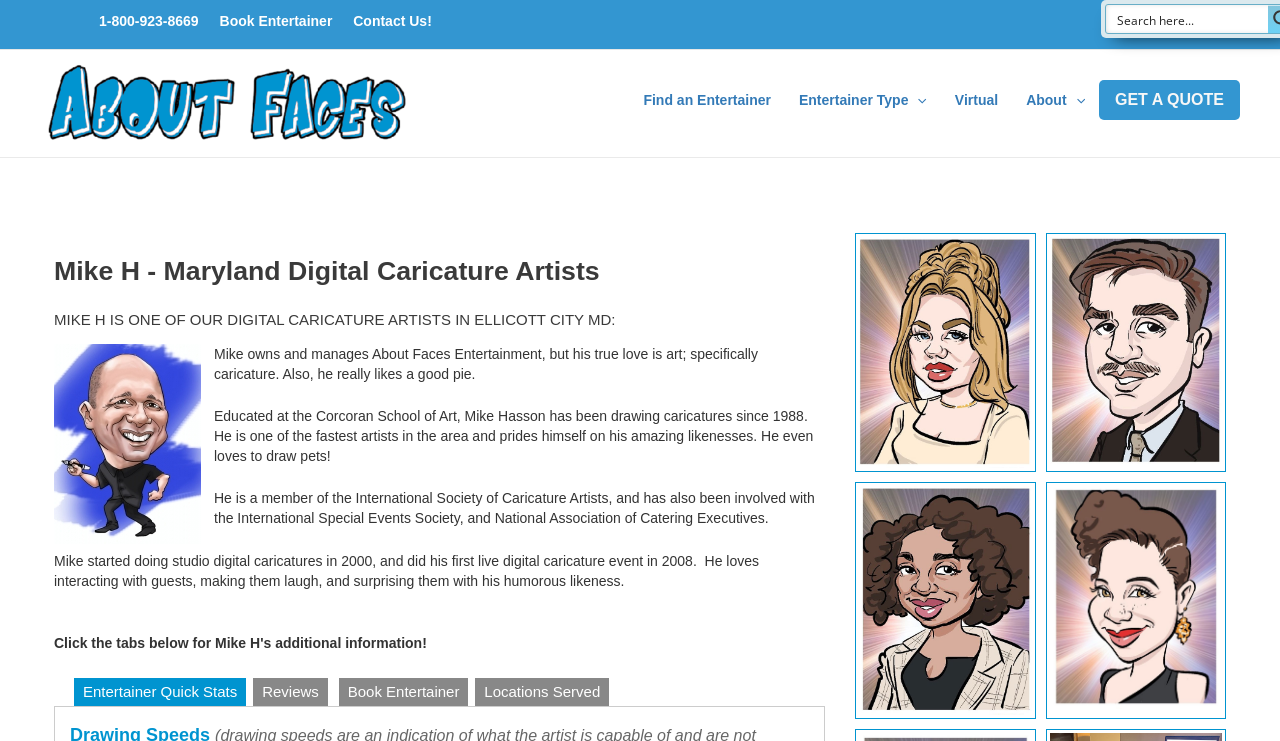What is the location served by Mike?
Answer briefly with a single word or phrase based on the image.

Ellicott City MD